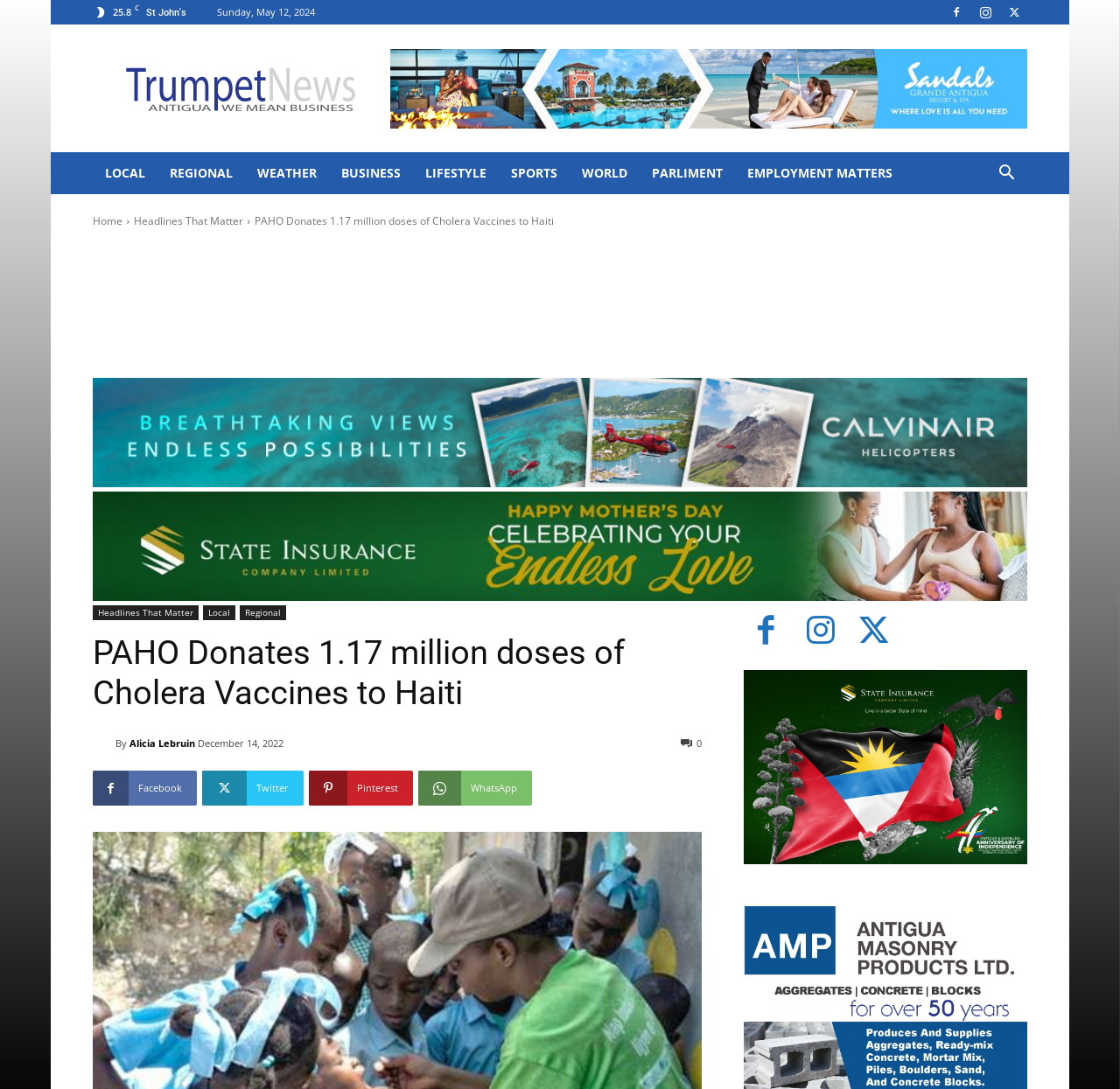Elaborate on the different components and information displayed on the webpage.

The webpage appears to be a news article from Antiguan Trumpet, with a focus on a specific story about PAHO donating 1.17 million doses of Cholera vaccines to Haiti. 

At the top left of the page, there is a small section displaying the date "Sunday, May 12, 2024" and a temperature reading of "25.8°C". 

Below this section, there is a row of social media icons, including Facebook, Twitter, and Pinterest, among others. 

To the right of these icons, there is a search bar with a "Search" button. 

The main content of the page is divided into two sections. On the left, there is a menu with various categories such as "LOCAL", "REGIONAL", "WEATHER", and "SPORTS", among others. 

On the right, there is the main article about PAHO's donation to Haiti. The article has a heading "PAHO Donates 1.17 million doses of Cholera Vaccines to Haiti" and is written by Alicia Lebruin, whose name is accompanied by a small image. The article also displays the date "December 14, 2022" and has a few social media sharing buttons. 

Above the main article, there is a large image that takes up most of the width of the page. 

At the bottom of the page, there are more social media icons and a few links to other articles or sections of the website.